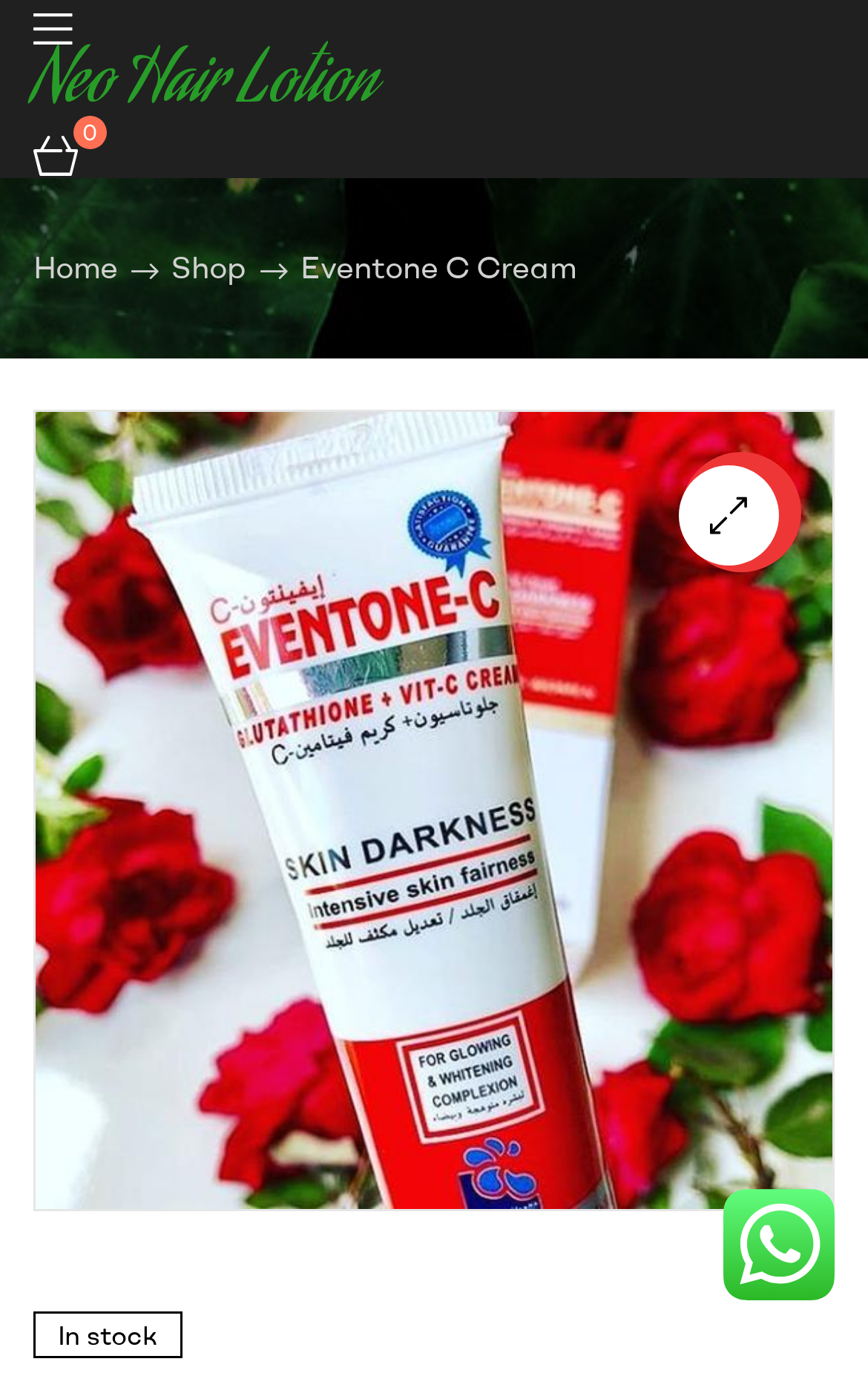Answer the question below using just one word or a short phrase: 
Is there a sale on the product?

Yes